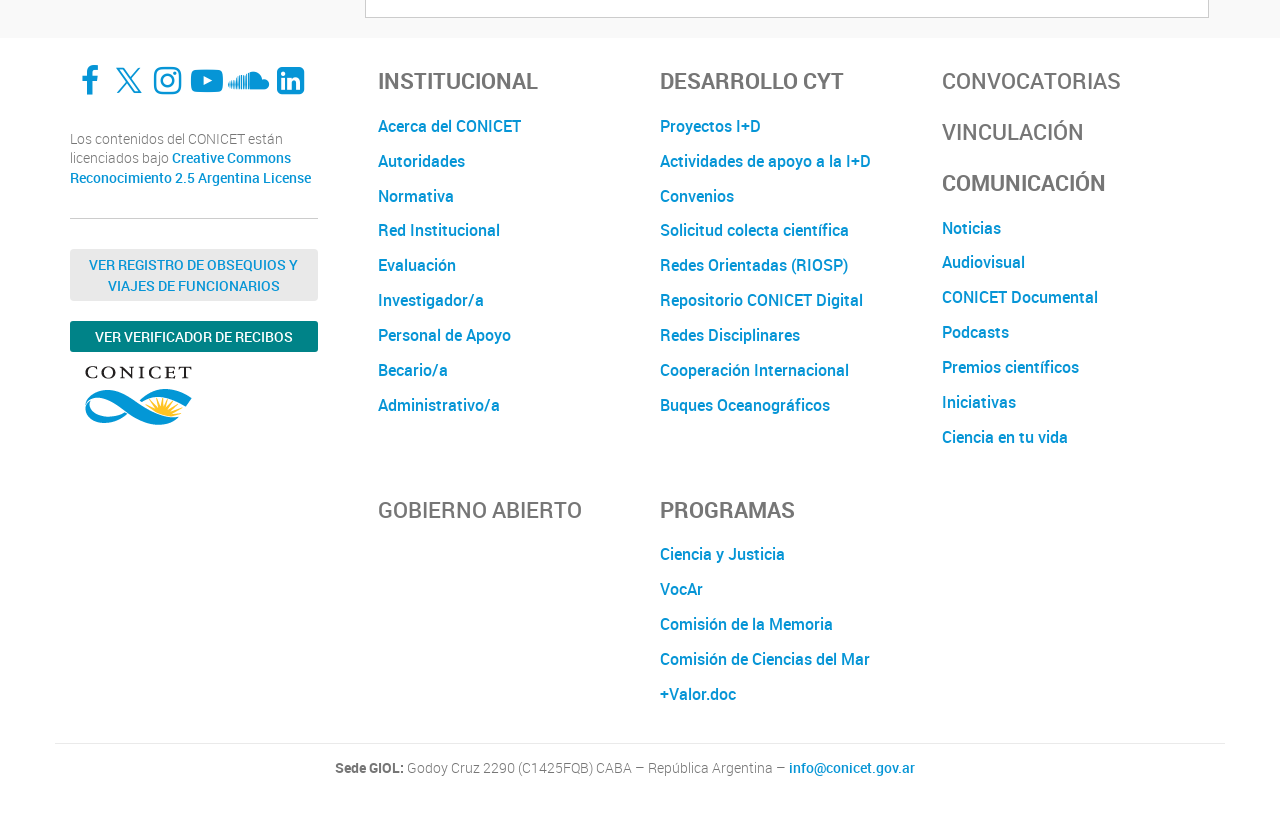From the image, can you give a detailed response to the question below:
What is the purpose of the 'VER REGISTRO DE OBSEQUIOS Y VIAJES DE FUNCIONARIOS' link?

The purpose of the 'VER REGISTRO DE OBSEQUIOS Y VIAJES DE FUNCIONARIOS' link can be inferred from its description and location at [0.055, 0.302, 0.248, 0.365].